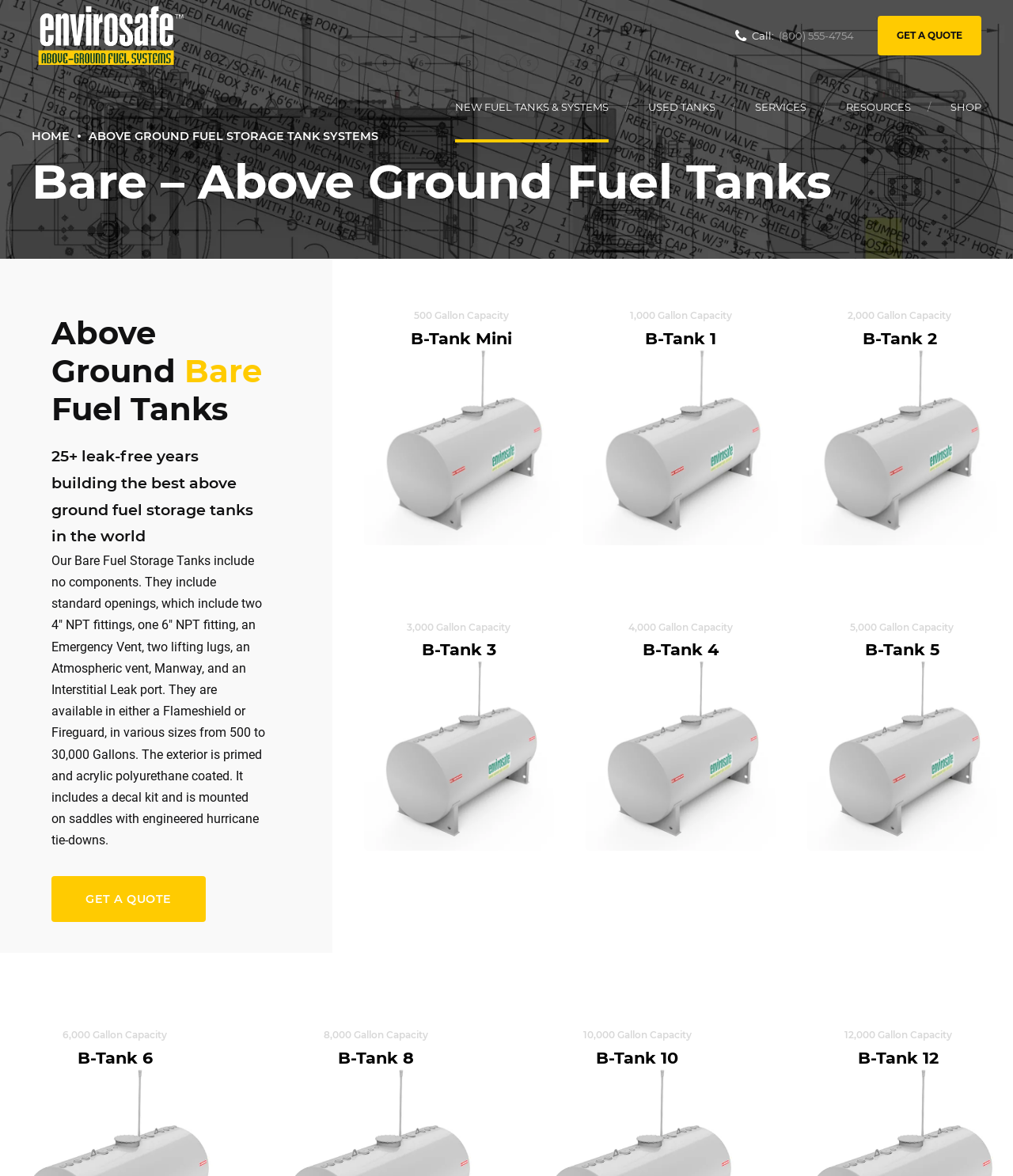Using the element description: "Farm and Ranch", determine the bounding box coordinates for the specified UI element. The coordinates should be four float numbers between 0 and 1, [left, top, right, bottom].

[0.595, 0.531, 0.766, 0.564]